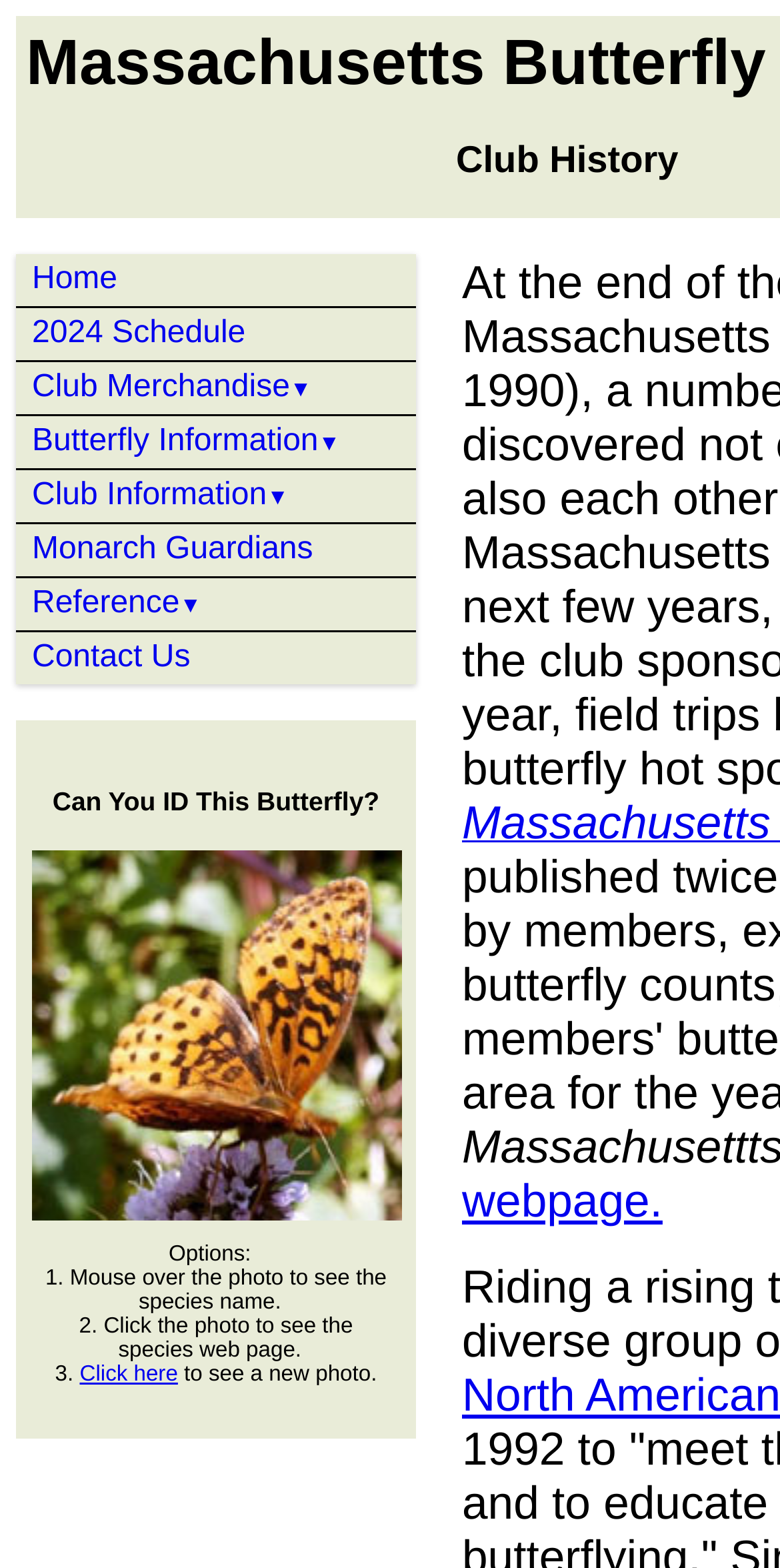How many sub-links are under the 'Butterfly Information' dropdown menu?
Make sure to answer the question with a detailed and comprehensive explanation.

By counting the number of links under the 'Butterfly Information' dropdown menu, I found that there are 6 sub-links, including 'Butterfly Conservation', 'Butterfly Gardening', and others.